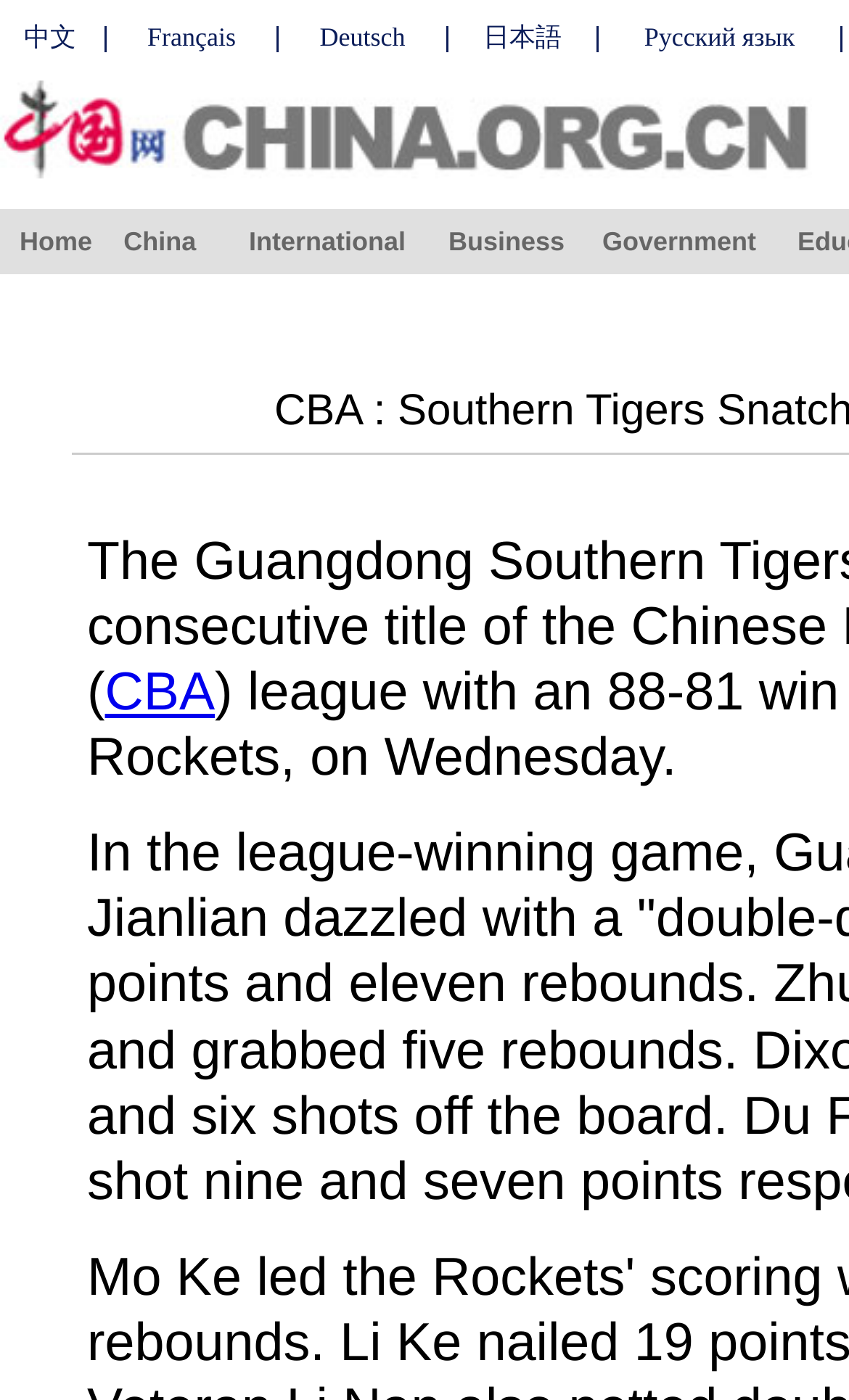Given the description of a UI element: "Русский язык", identify the bounding box coordinates of the matching element in the webpage screenshot.

[0.759, 0.016, 0.936, 0.037]